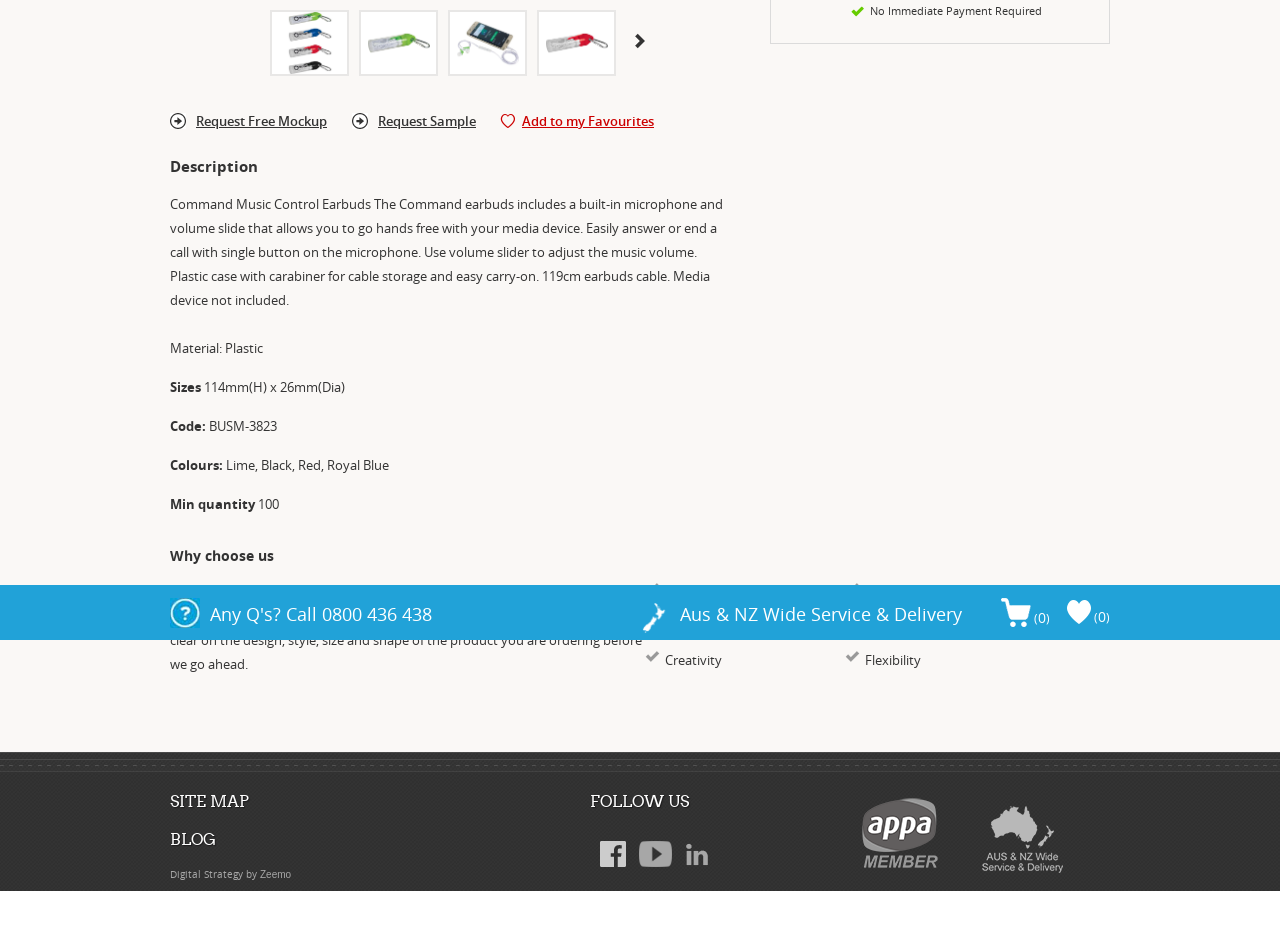Based on the element description Site Map, identify the bounding box of the UI element in the given webpage screenshot. The coordinates should be in the format (top-left x, top-left y, bottom-right x, bottom-right y) and must be between 0 and 1.

[0.133, 0.837, 0.195, 0.857]